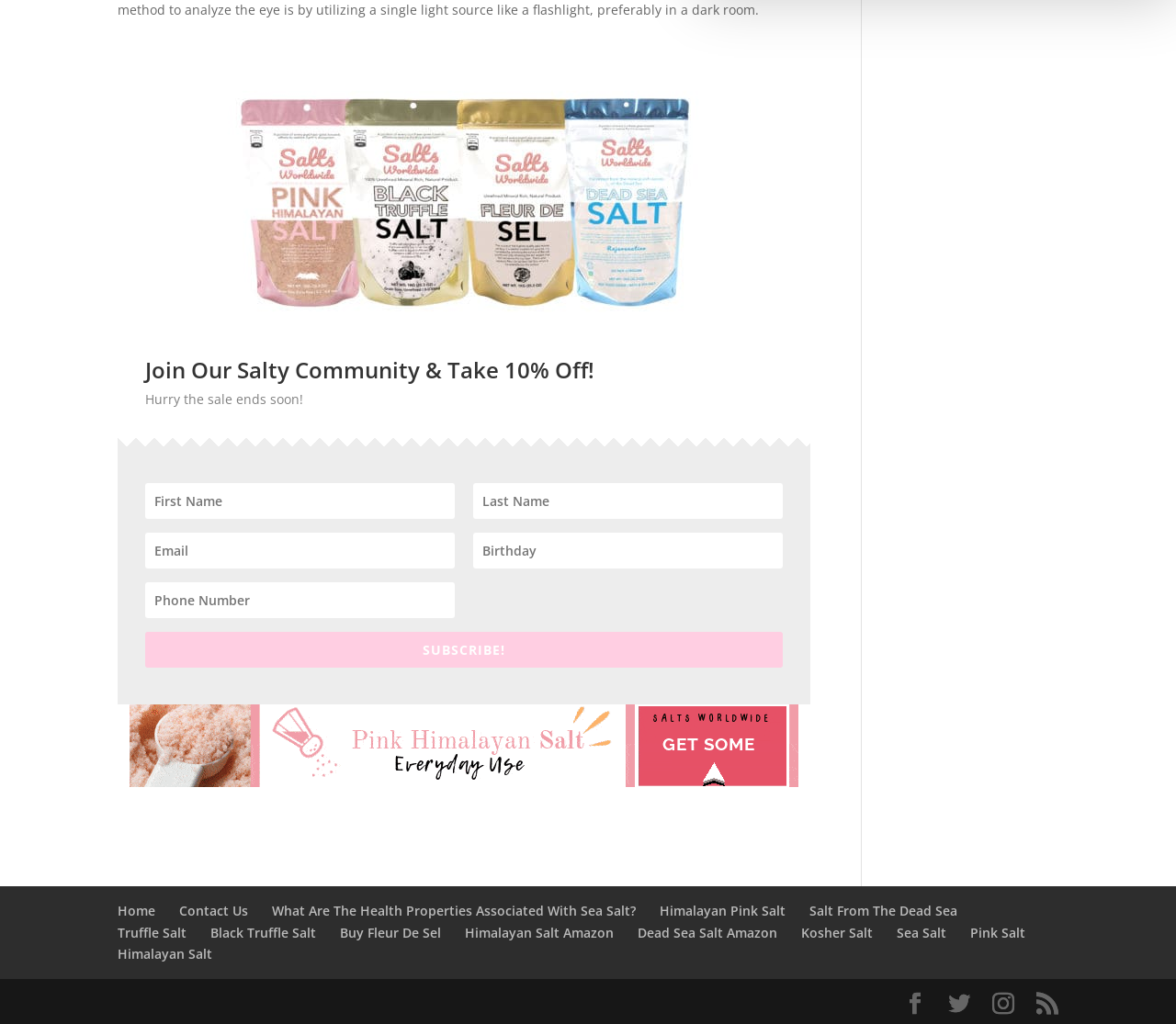Please reply with a single word or brief phrase to the question: 
What is the image at the bottom of the webpage for?

Salts Worldwide logo